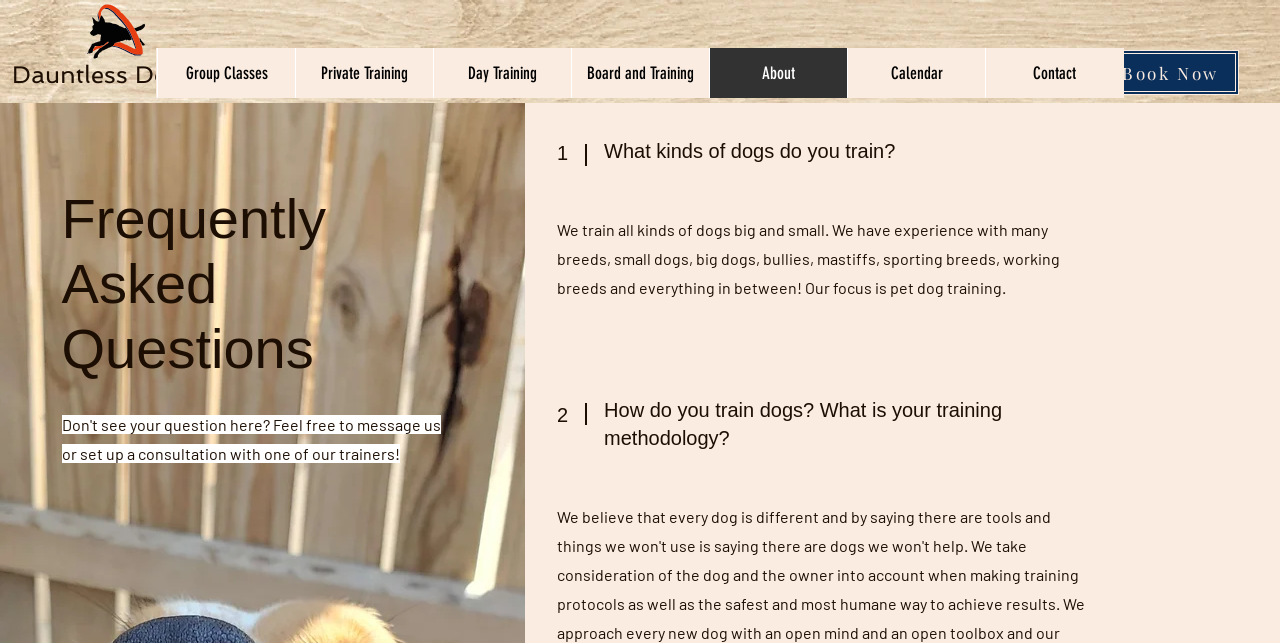Highlight the bounding box coordinates of the element you need to click to perform the following instruction: "Book Now."

[0.861, 0.078, 0.968, 0.148]